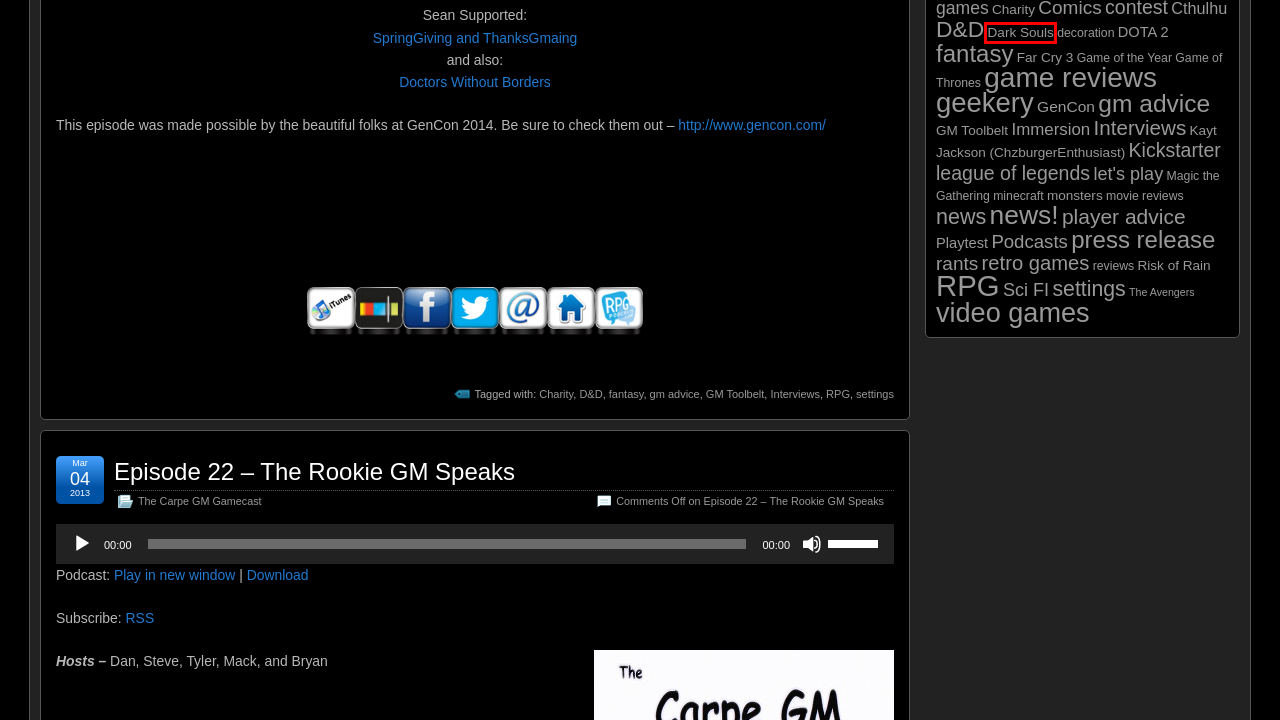You are provided with a screenshot of a webpage that has a red bounding box highlighting a UI element. Choose the most accurate webpage description that matches the new webpage after clicking the highlighted element. Here are your choices:
A. Kickstarter » CarpeGM Digital Entertainment
B. Dark Souls » CarpeGM Digital Entertainment
C. DOTA 2 » CarpeGM Digital Entertainment
D. rants » CarpeGM Digital Entertainment
E. ThanksGaming | Warhorn
F. movie reviews » CarpeGM Digital Entertainment
G. Home | Doctors Without Borders - USA
H. player advice » CarpeGM Digital Entertainment

B